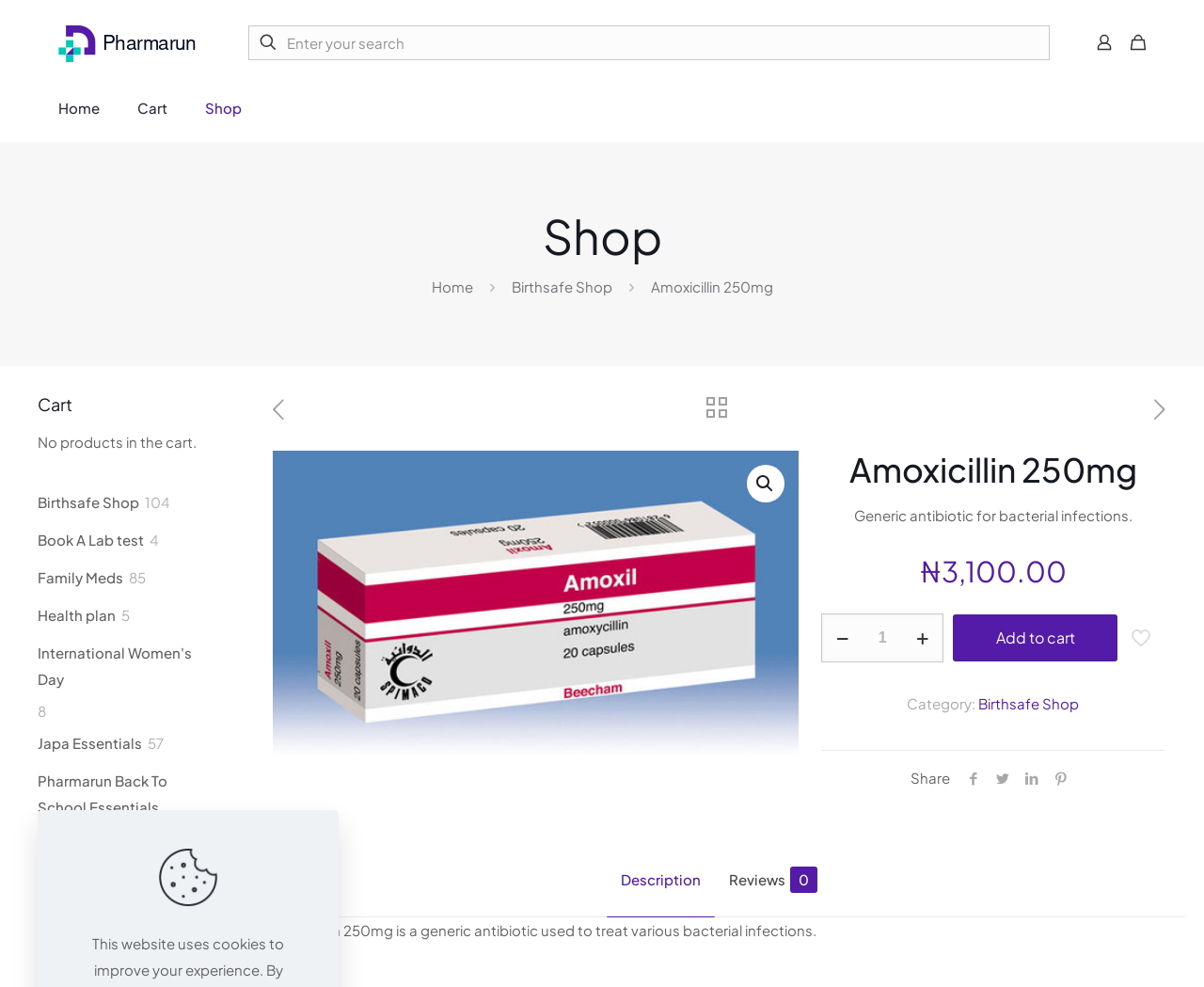Identify the bounding box coordinates of the element to click to follow this instruction: 'Read product description'. Ensure the coordinates are four float values between 0 and 1, provided as [left, top, right, bottom].

[0.225, 0.933, 0.678, 0.951]